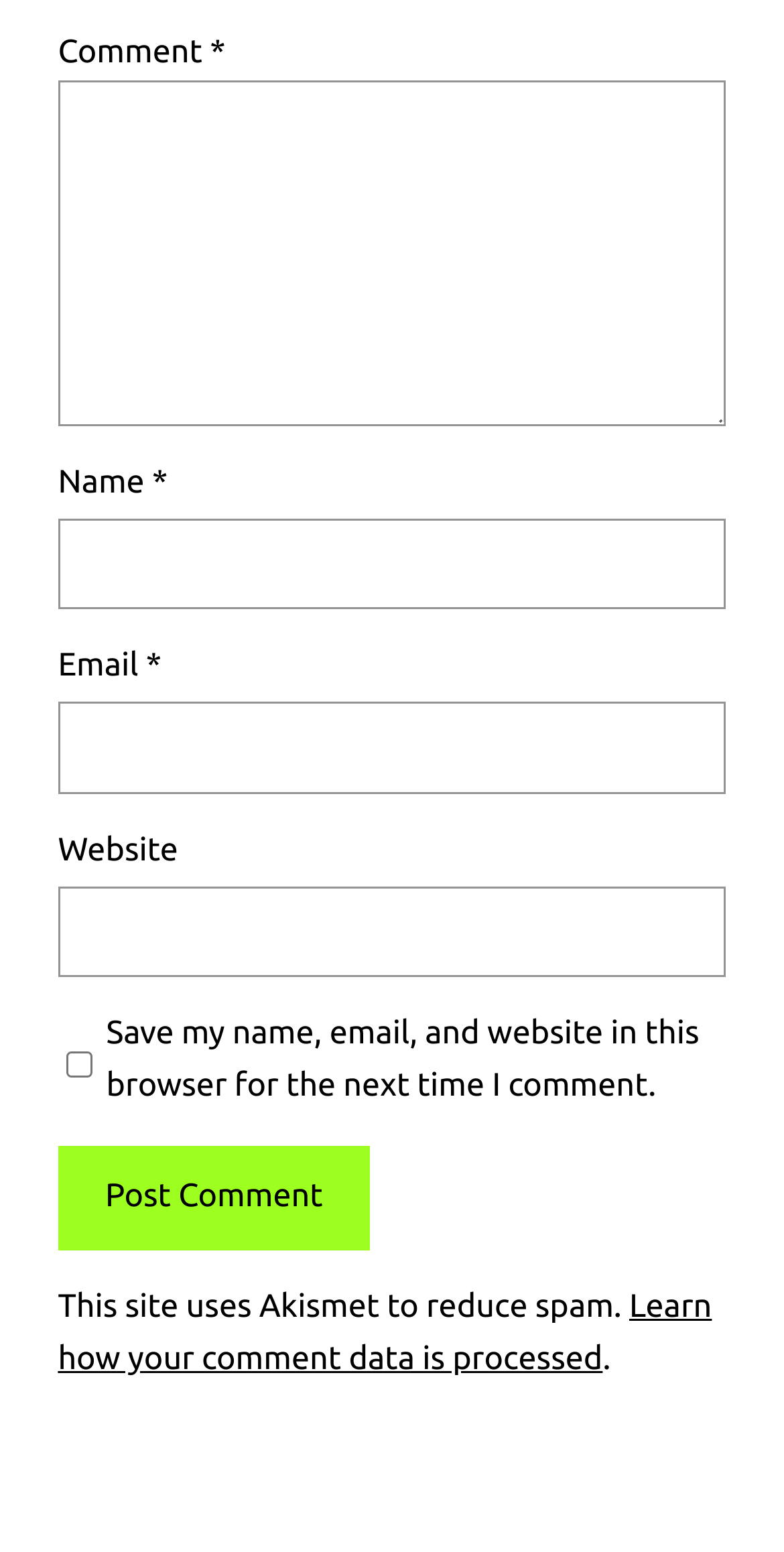What is the purpose of the checkbox?
Examine the webpage screenshot and provide an in-depth answer to the question.

The checkbox is labeled 'Save my name, email, and website in this browser for the next time I comment.' This suggests that its purpose is to save the user's comment data for future use.